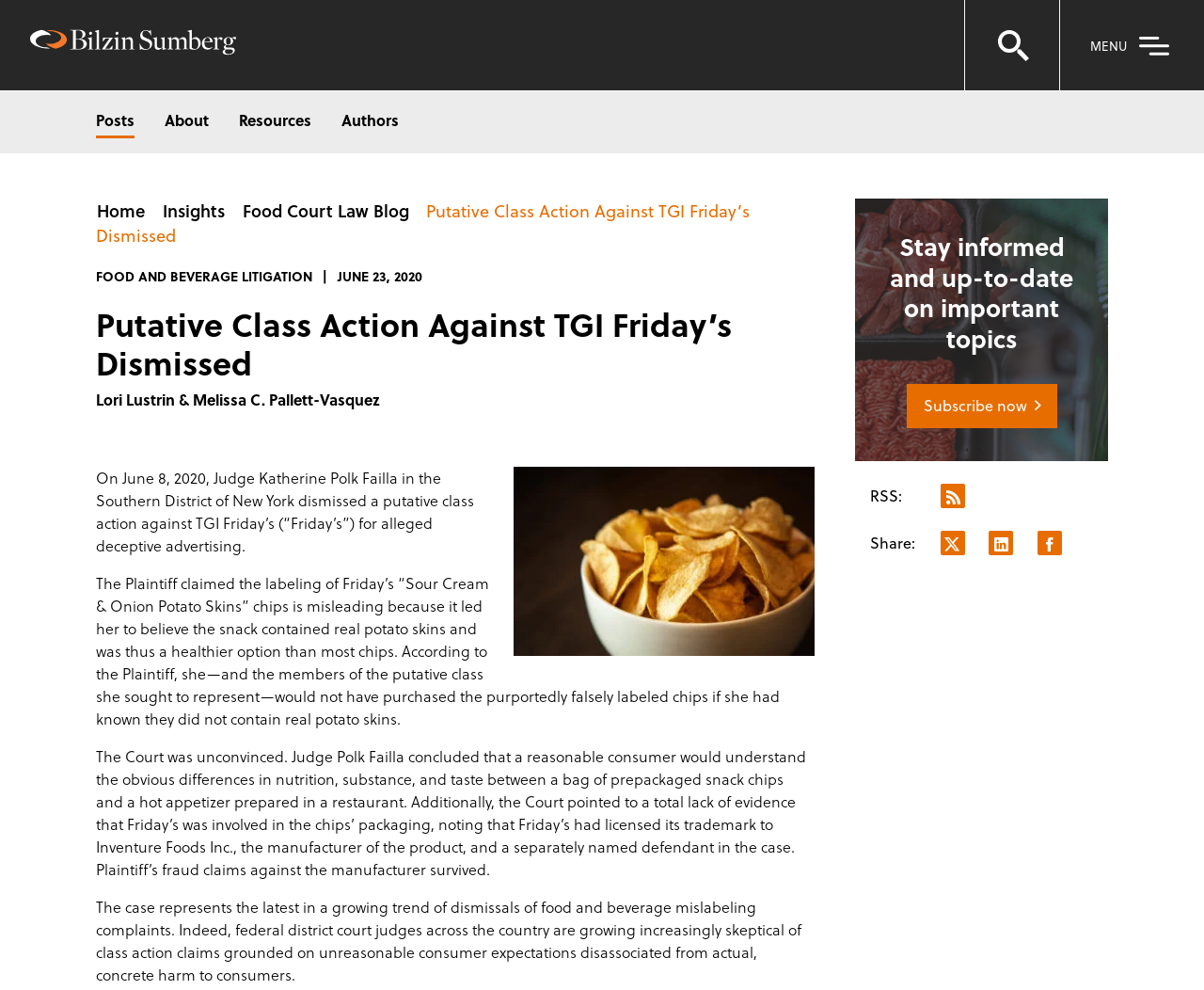Determine the bounding box coordinates for the clickable element required to fulfill the instruction: "Open search". Provide the coordinates as four float numbers between 0 and 1, i.e., [left, top, right, bottom].

[0.801, 0.0, 0.88, 0.091]